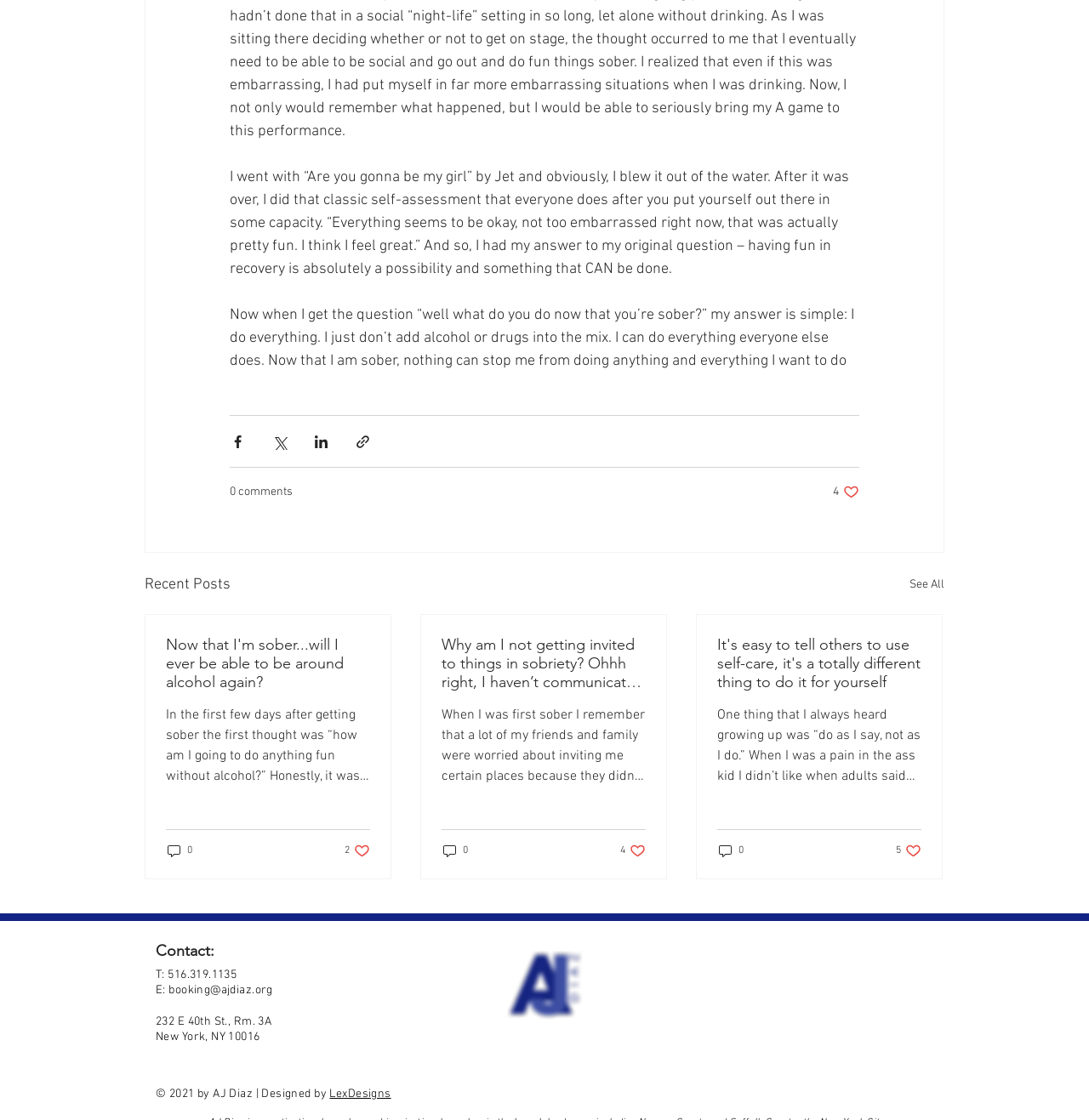What is the address of the author?
Using the image as a reference, answer the question in detail.

The address of the author is 232 E 40th St., Rm. 3A, New York, NY 10016 because it is listed under the 'Contact:' section. This is the physical address of the author or the website.